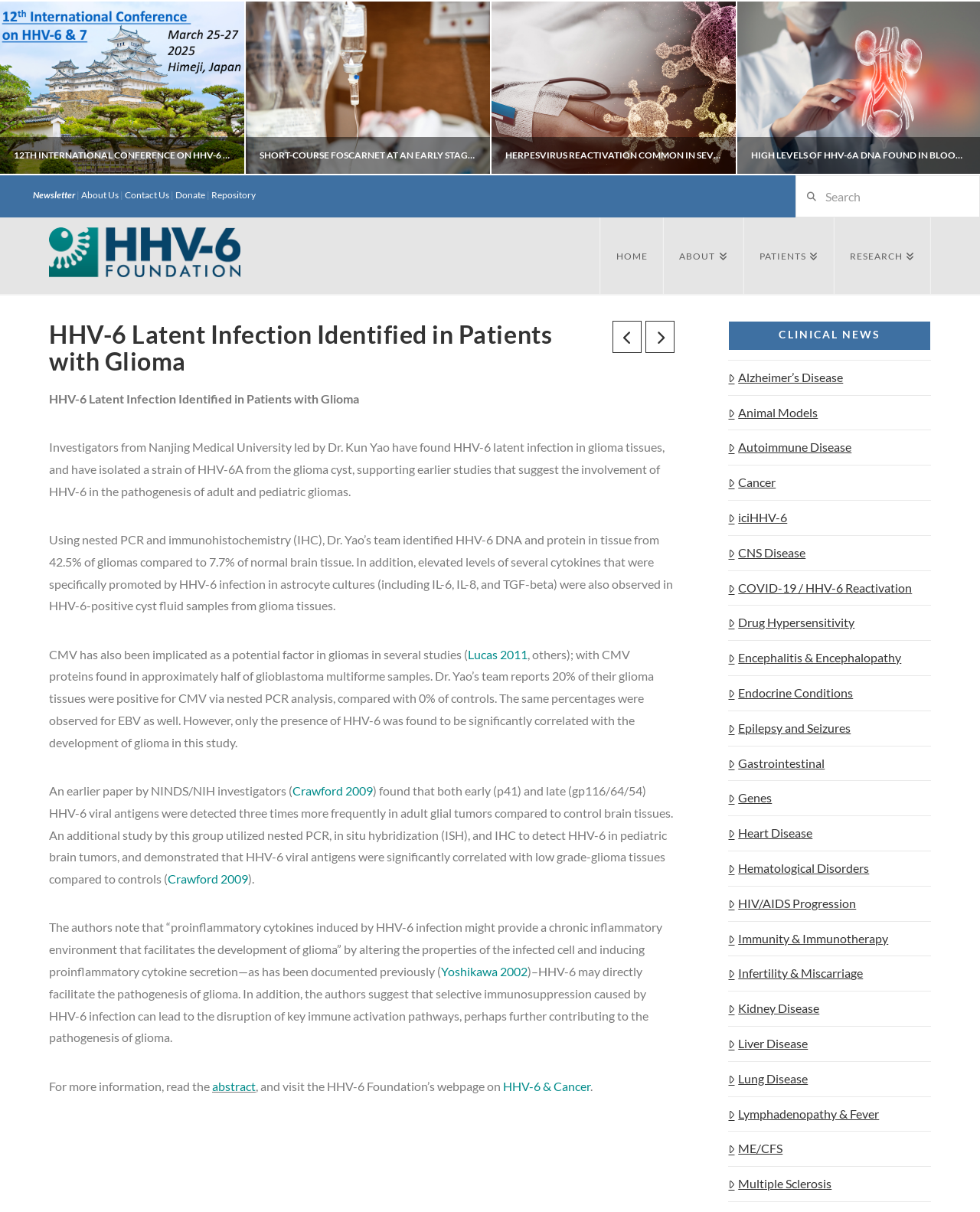Please examine the image and answer the question with a detailed explanation:
What is the name of the researcher who led the study on HHV-6 latent infection in glioma tissues?

The name of the researcher who led the study on HHV-6 latent infection in glioma tissues is Dr. Kun Yao, which can be seen in the text 'Investigators from Nanjing Medical University led by Dr. Kun Yao have found HHV-6 latent infection in glioma tissues...' on the webpage.